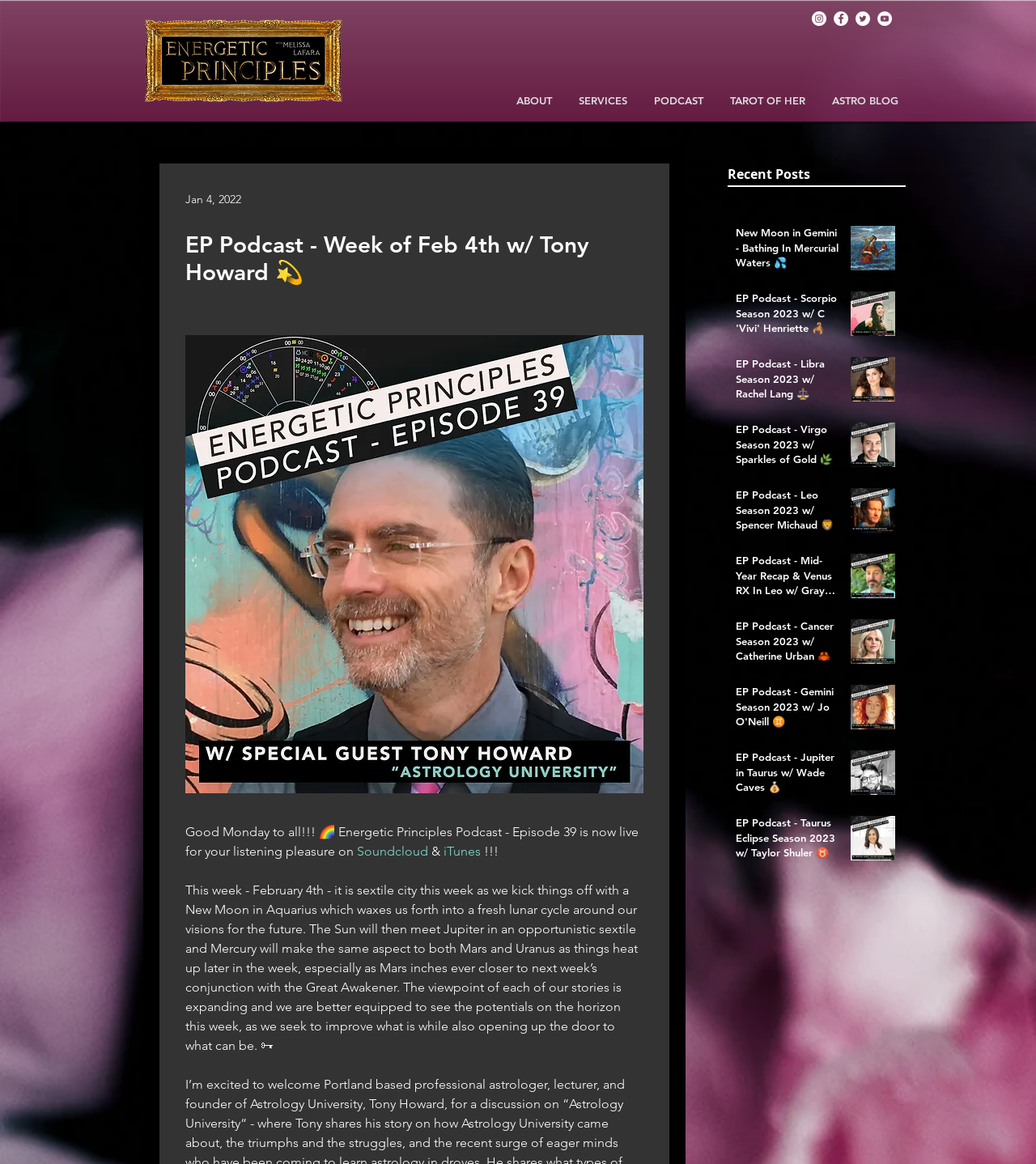Based on the image, provide a detailed and complete answer to the question: 
How many social media links are there?

There are four social media links, namely Instagram, Facebook, Twitter, and YouTube, which are located at the top right corner of the webpage, with bounding box coordinates of [0.784, 0.01, 0.798, 0.022], [0.805, 0.01, 0.819, 0.022], [0.826, 0.01, 0.84, 0.022], and [0.847, 0.01, 0.861, 0.022] respectively.